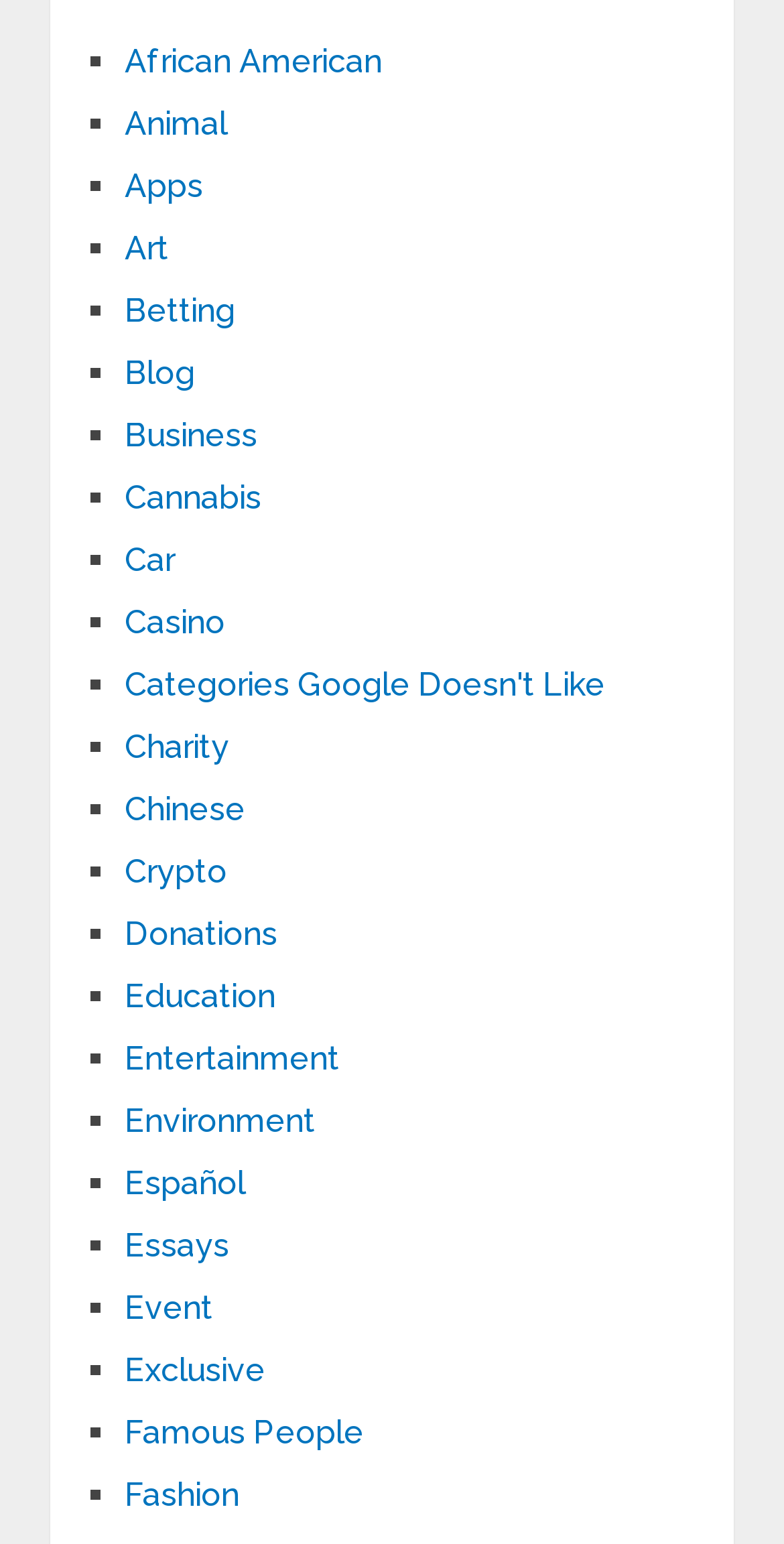Find the bounding box coordinates of the area that needs to be clicked in order to achieve the following instruction: "Visit the Art page". The coordinates should be specified as four float numbers between 0 and 1, i.e., [left, top, right, bottom].

[0.159, 0.148, 0.215, 0.173]